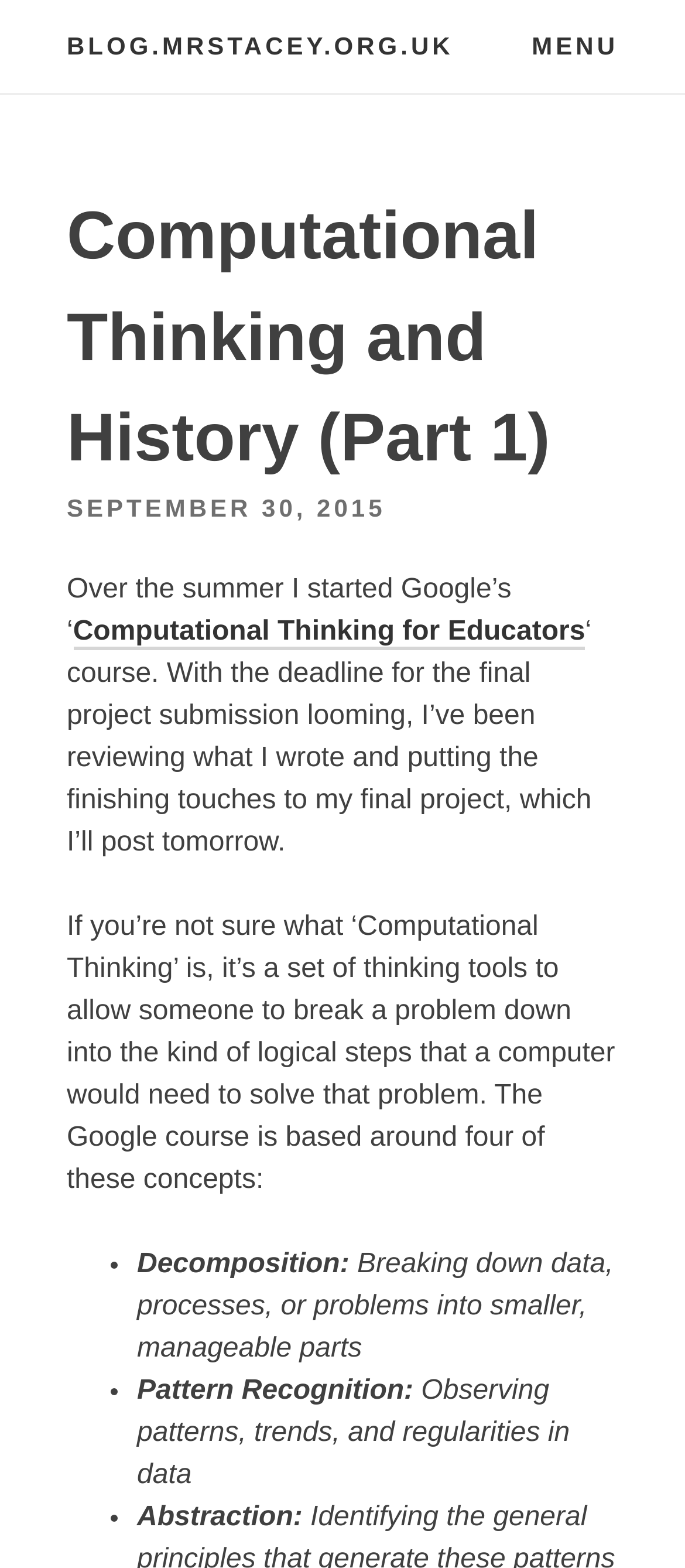What is the author's final project about?
Give a detailed and exhaustive answer to the question.

The author mentions that they are reviewing what they wrote and putting the finishing touches to their final project, which is related to Computational Thinking, a set of thinking tools to break a problem down into logical steps that a computer would need to solve that problem.